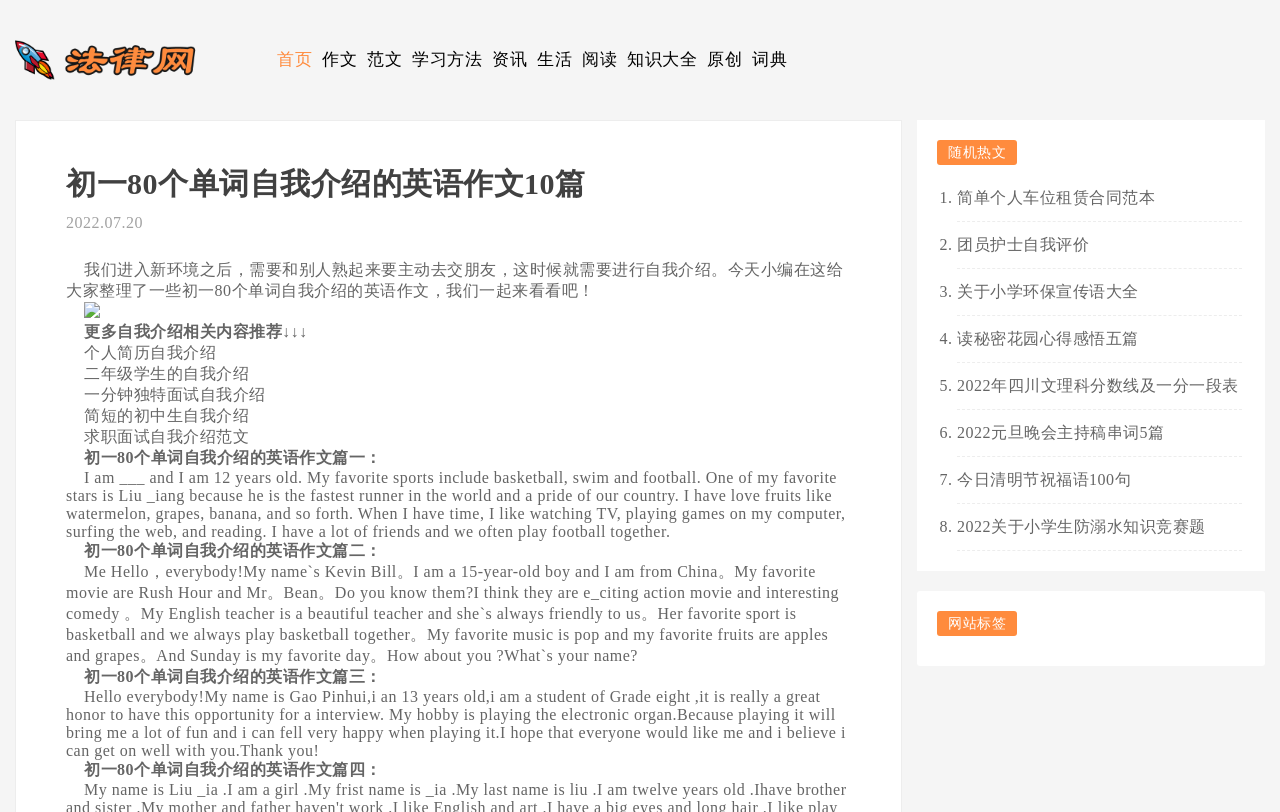Provide a one-word or short-phrase response to the question:
How many links are in the top navigation bar?

11